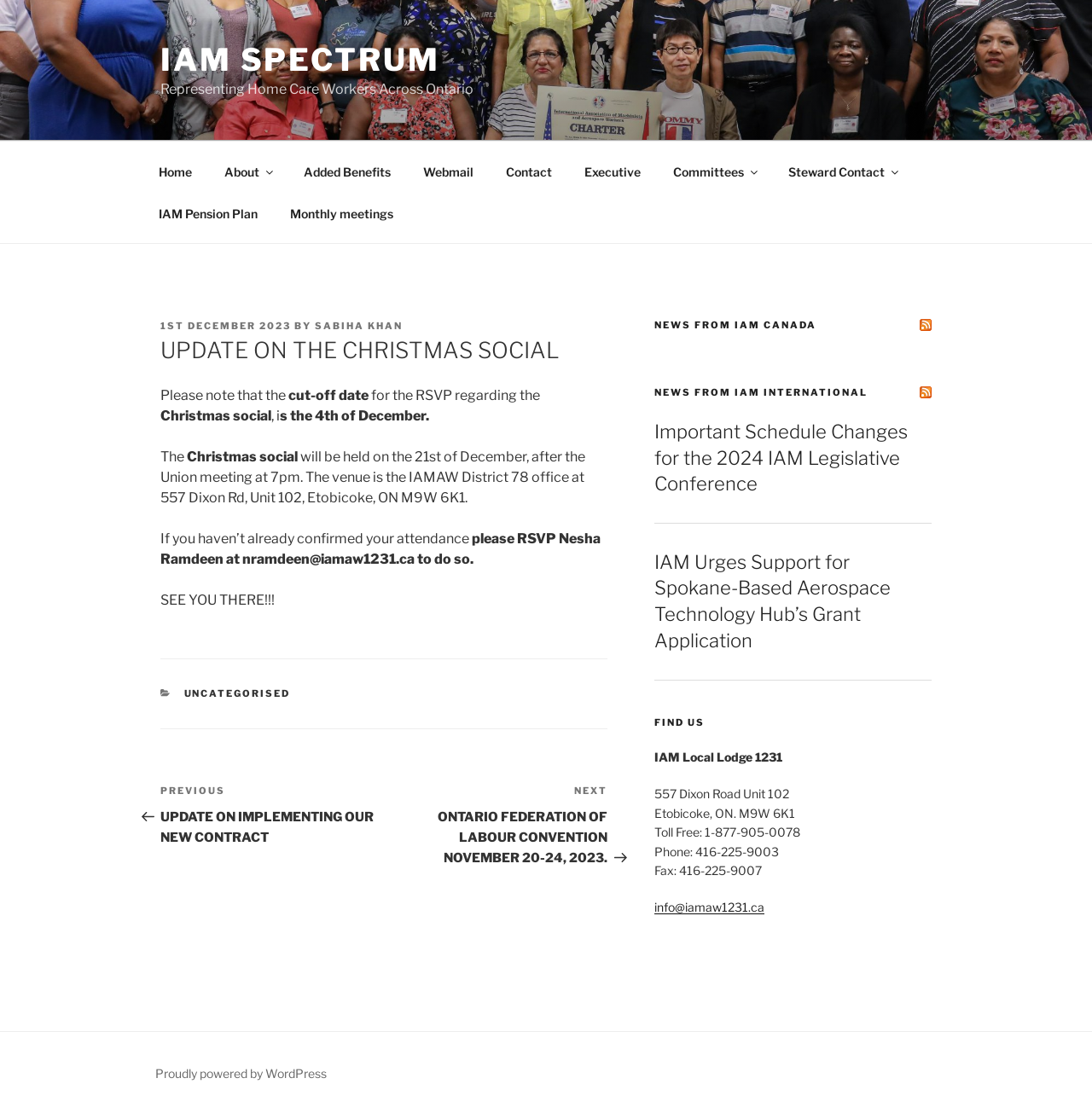Identify the bounding box coordinates for the UI element described as follows: "IAM Pension Plan". Ensure the coordinates are four float numbers between 0 and 1, formatted as [left, top, right, bottom].

[0.131, 0.173, 0.249, 0.21]